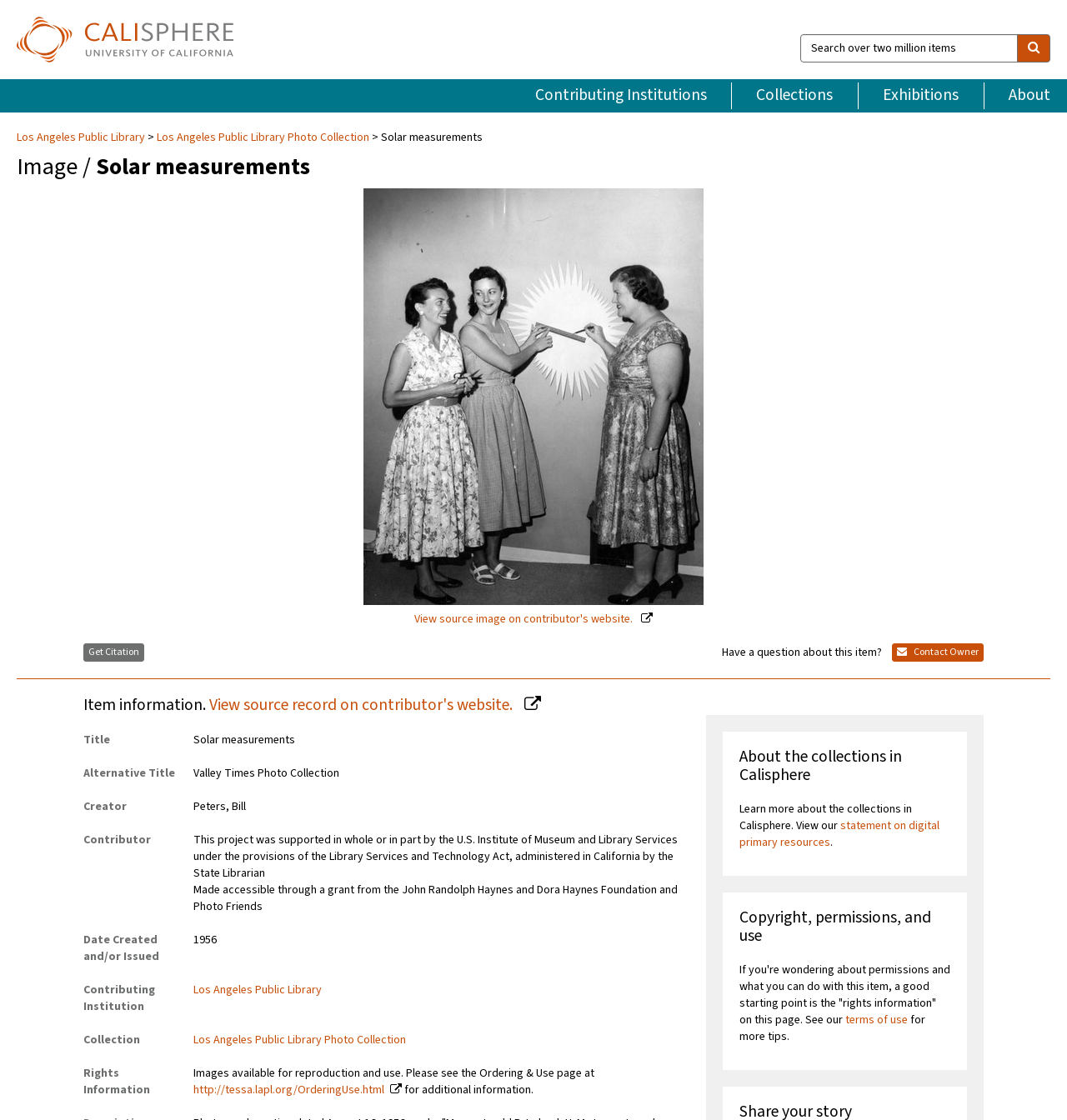What is the title of the image?
Kindly offer a comprehensive and detailed response to the question.

The title of the image can be found in the heading element 'Image / Solar measurements' which is located at the top of the webpage, indicating that the image is about solar measurements.